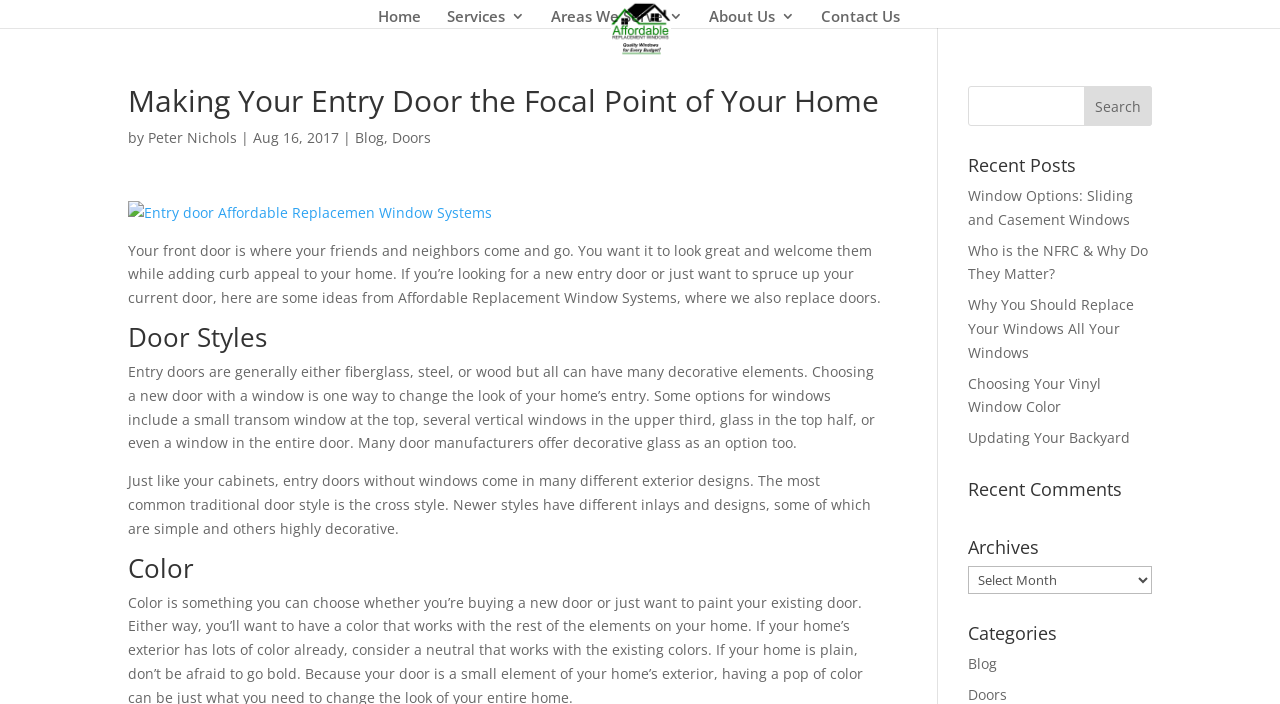Respond to the following question with a brief word or phrase:
What is the author of this blog post?

Peter Nichols